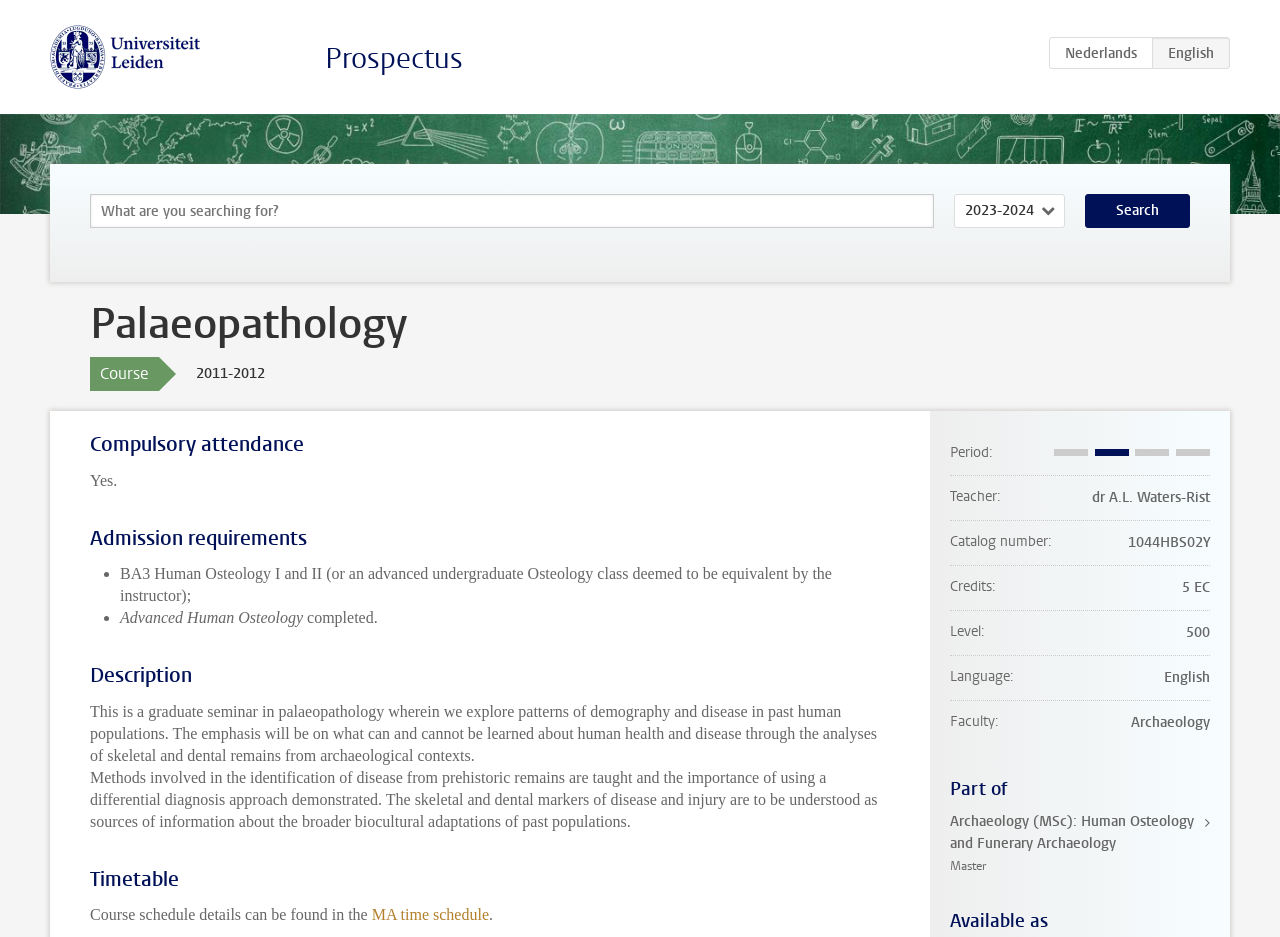Please specify the bounding box coordinates of the region to click in order to perform the following instruction: "Select academic year".

[0.745, 0.207, 0.832, 0.243]